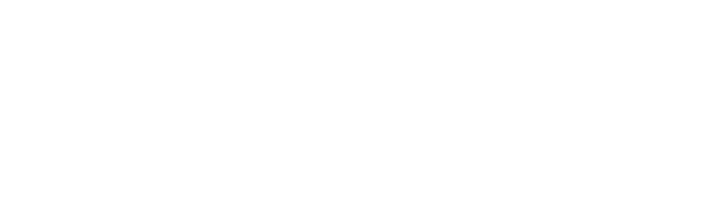Provide a comprehensive description of the image.

The image depicts a visually engaging graphic associated with the topic of "Special Occasion Speech Topics." This illustration is thoughtfully designed to complement an article focused on providing unique ideas for creating impactful speeches for various occasions. It aims to inspire readers by showcasing the diversity and creativity that can be incorporated into special occasion speeches. Positioned prominently within the context of the article, the image enhances its thematic appeal while inviting readers to dive deeper into helpful tips and advice on crafting memorable speeches.